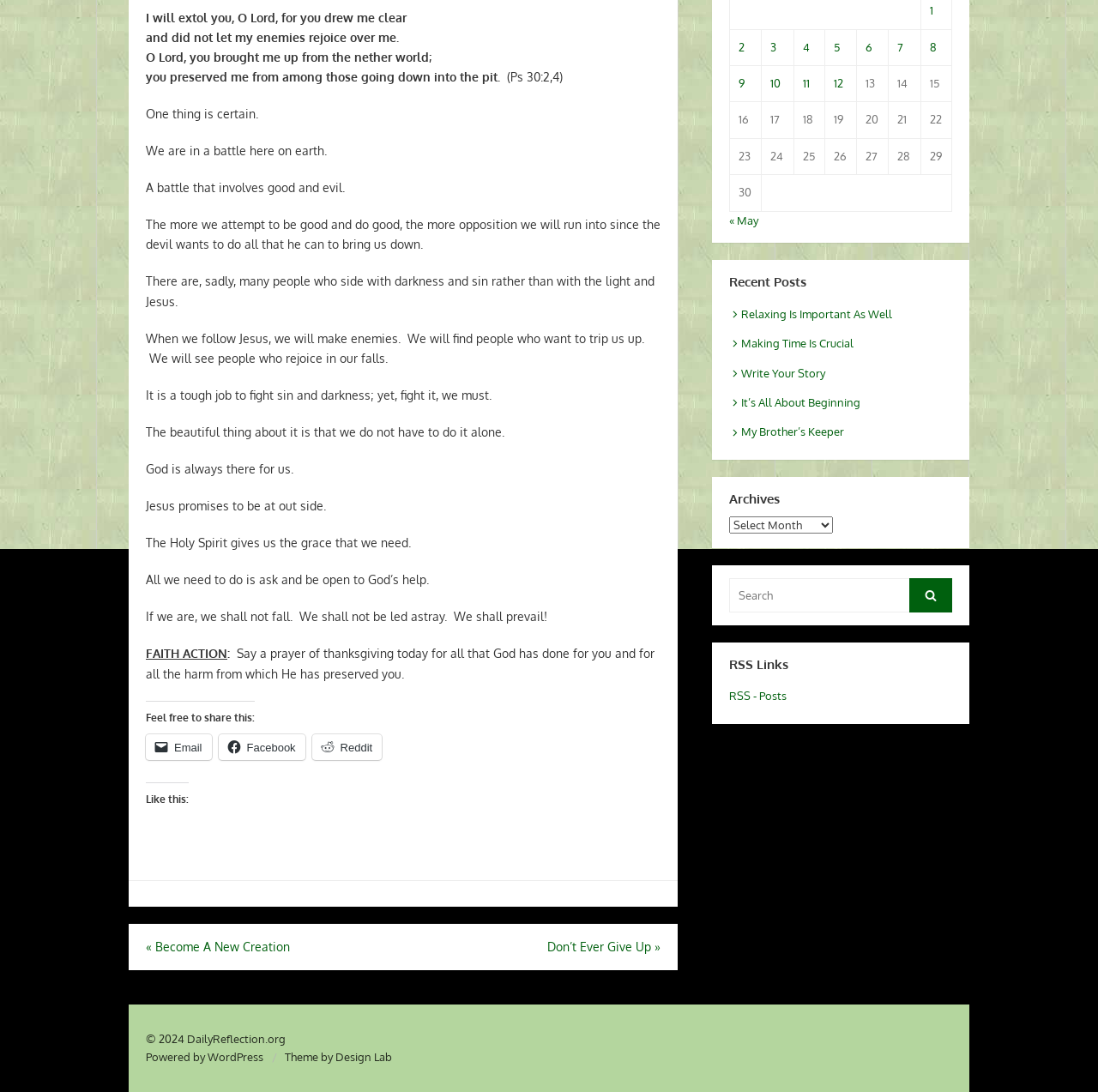Please find the bounding box for the UI element described by: "RSS - Posts".

[0.664, 0.631, 0.716, 0.644]